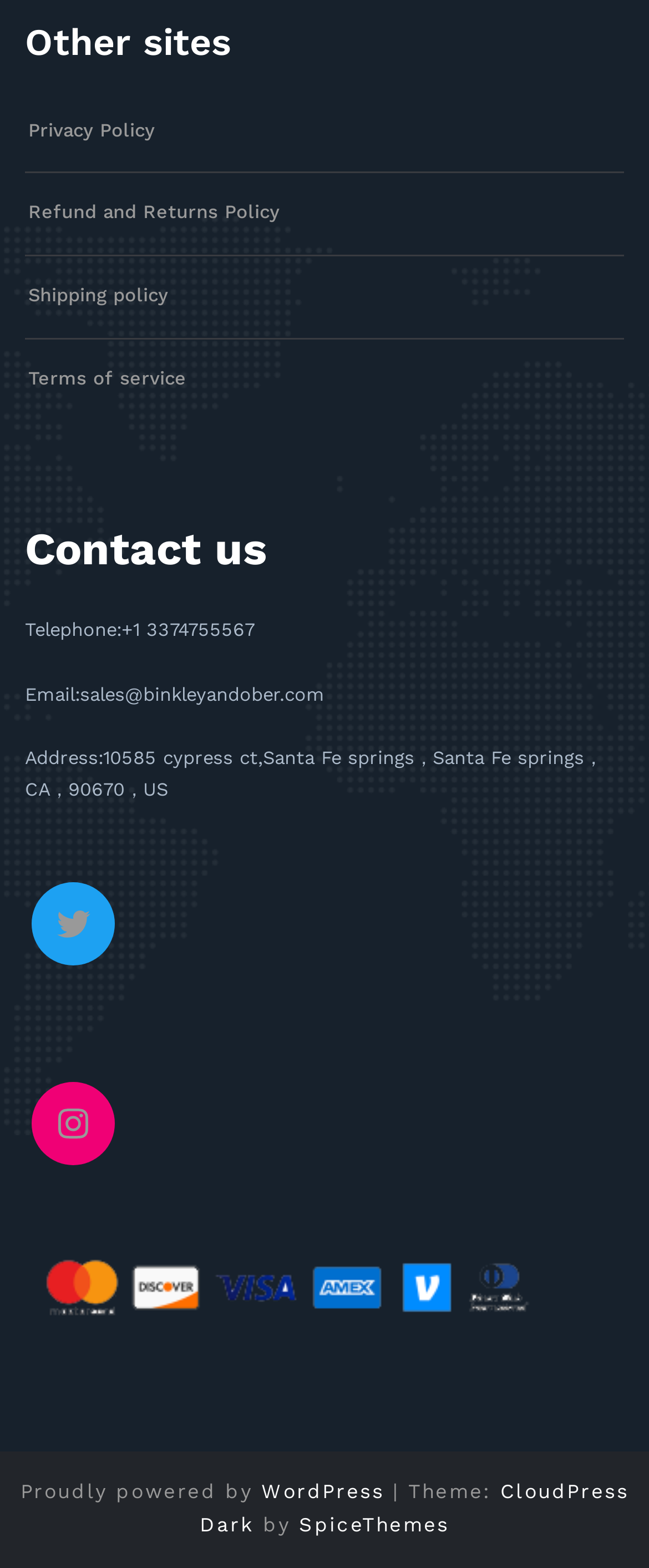Please identify the bounding box coordinates of the clickable region that I should interact with to perform the following instruction: "View privacy policy". The coordinates should be expressed as four float numbers between 0 and 1, i.e., [left, top, right, bottom].

[0.044, 0.076, 0.238, 0.09]